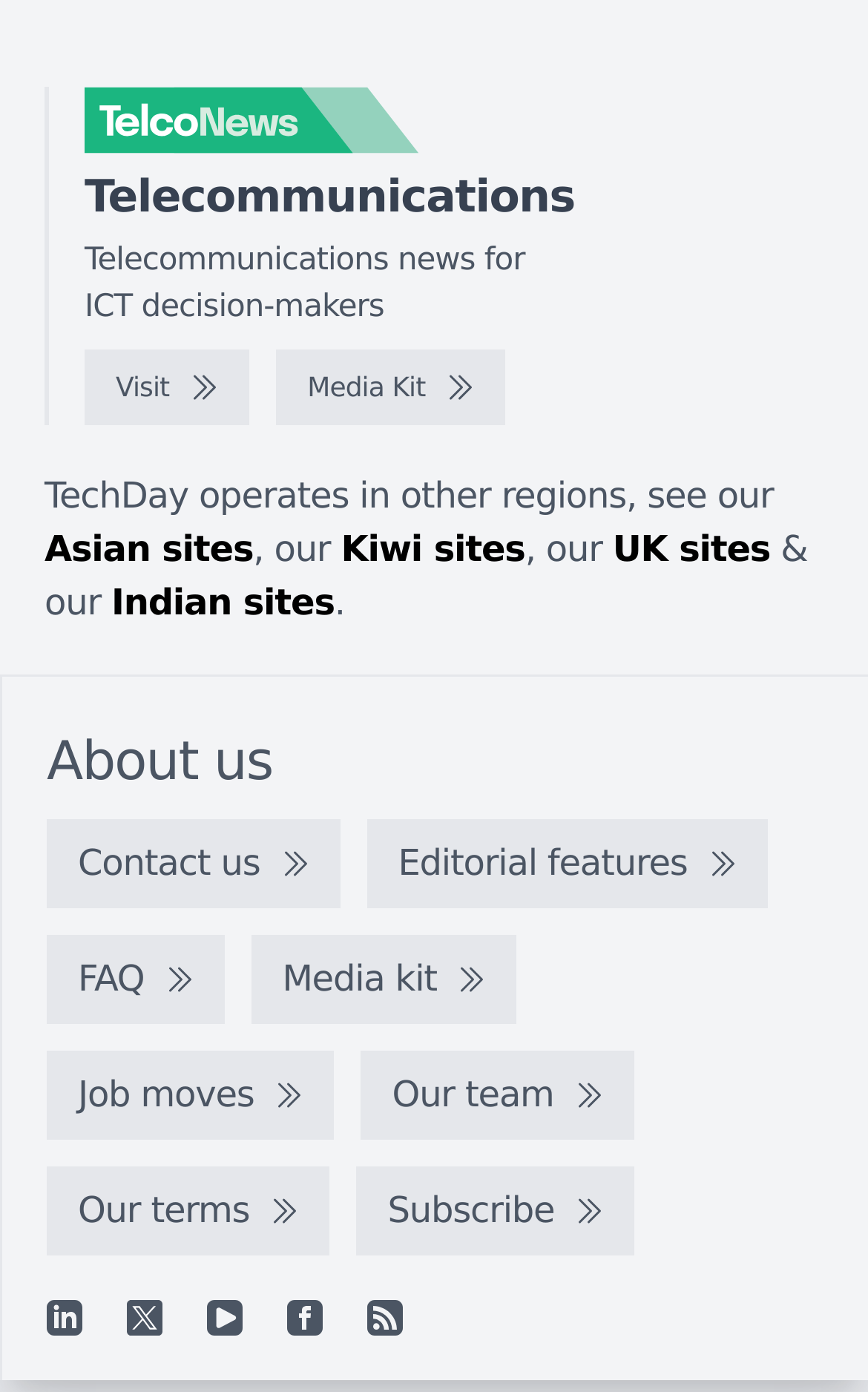Identify the bounding box coordinates of the HTML element based on this description: "Our terms".

[0.054, 0.839, 0.38, 0.903]